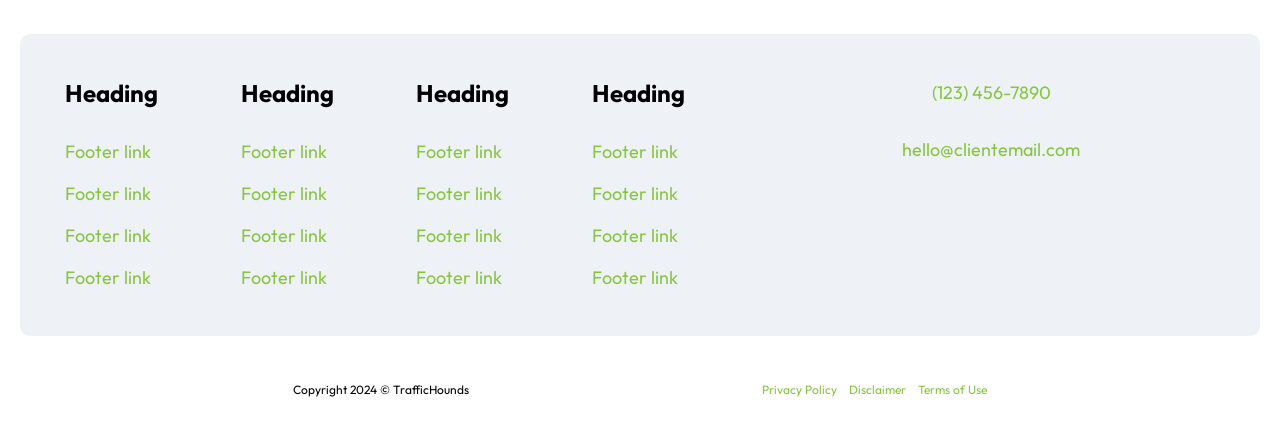What is the phone number in the footer?
Please answer the question as detailed as possible.

I looked for a link element with a phone number format in the footer section and found the link with the text '(123) 456-7890'.